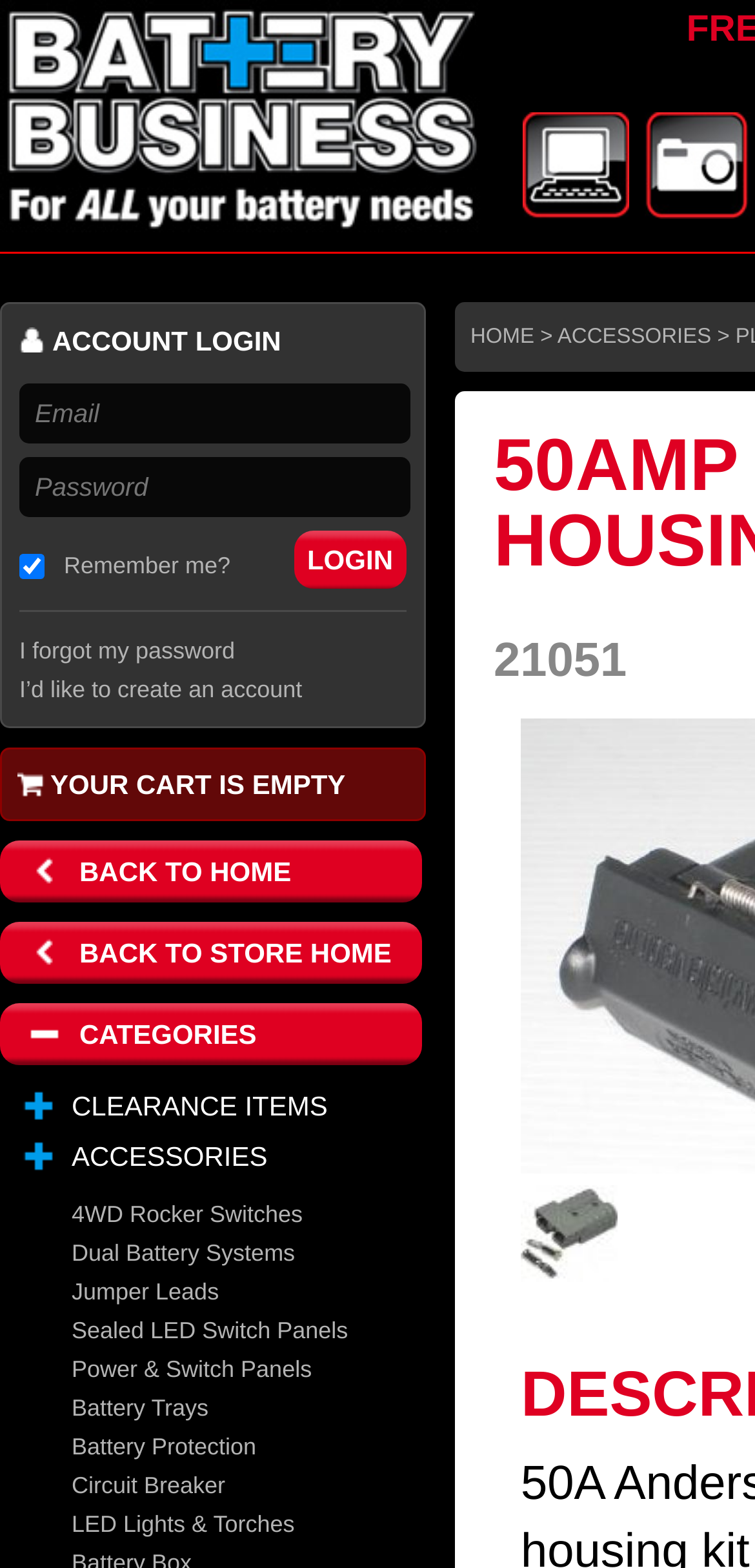Find the bounding box coordinates of the area to click in order to follow the instruction: "Go to home page".

[0.623, 0.207, 0.708, 0.222]